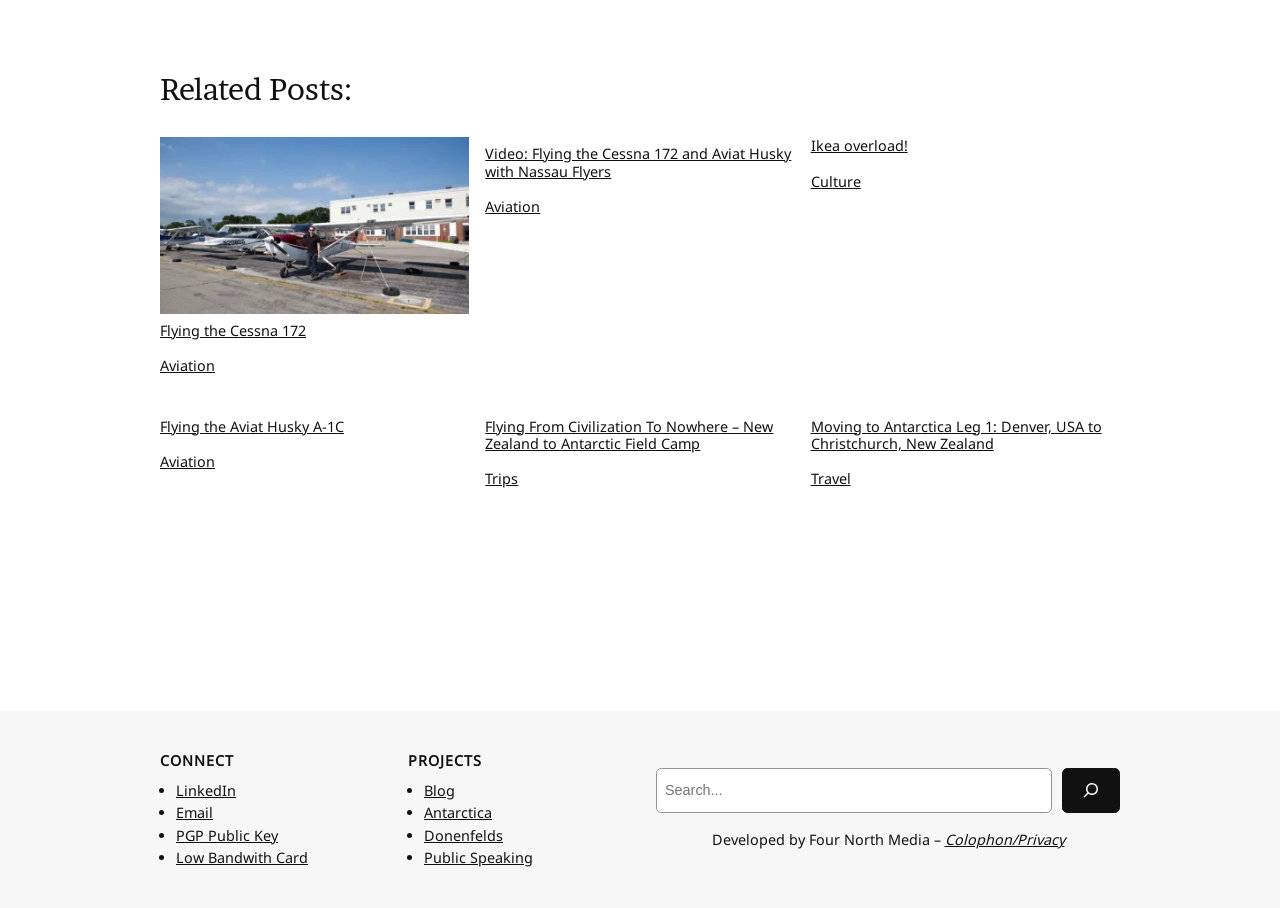Find the bounding box coordinates for the HTML element described in this sentence: "Games For You". Provide the coordinates as four float numbers between 0 and 1, in the format [left, top, right, bottom].

None